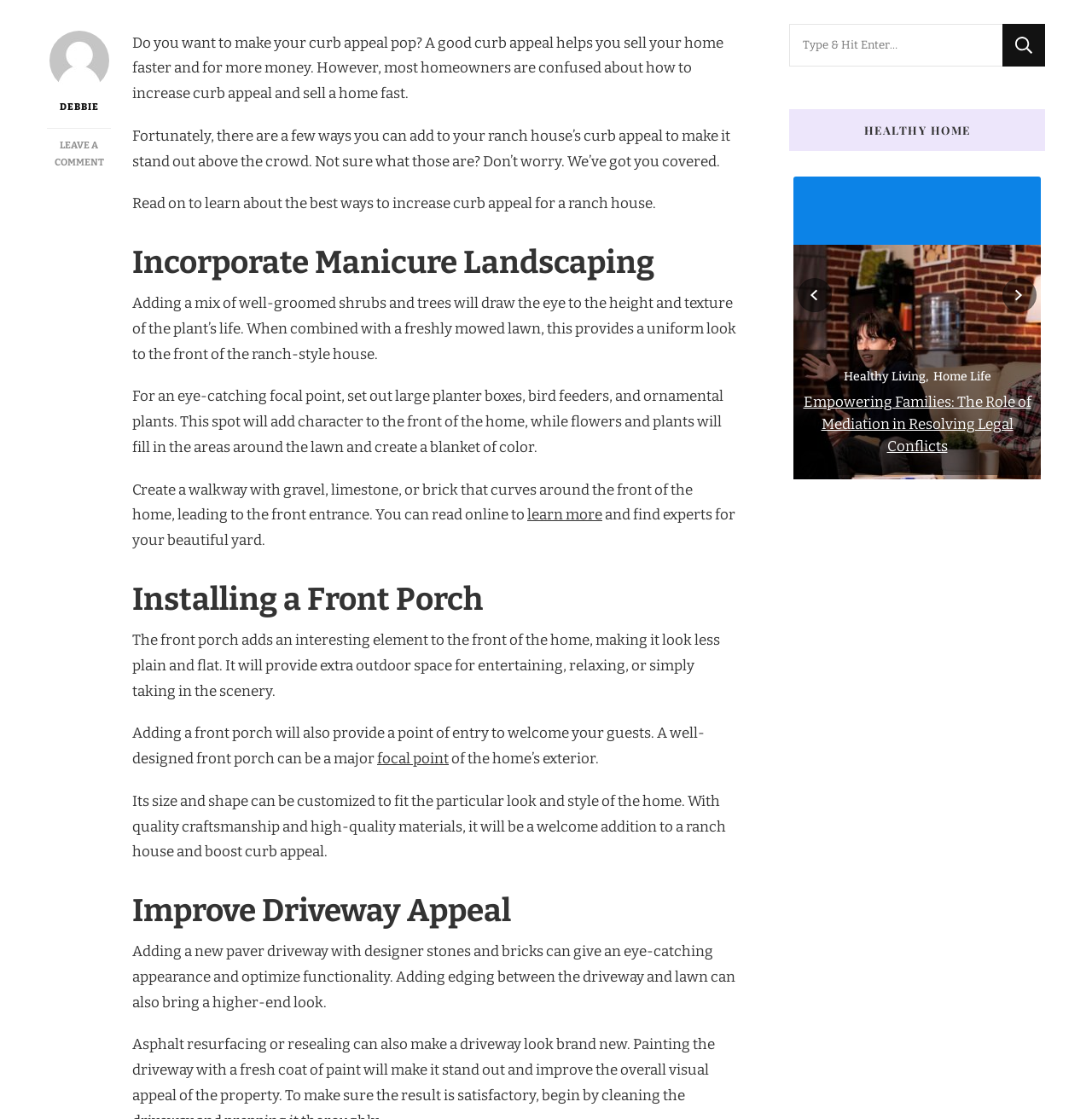Please identify the coordinates of the bounding box for the clickable region that will accomplish this instruction: "Enter your name".

None